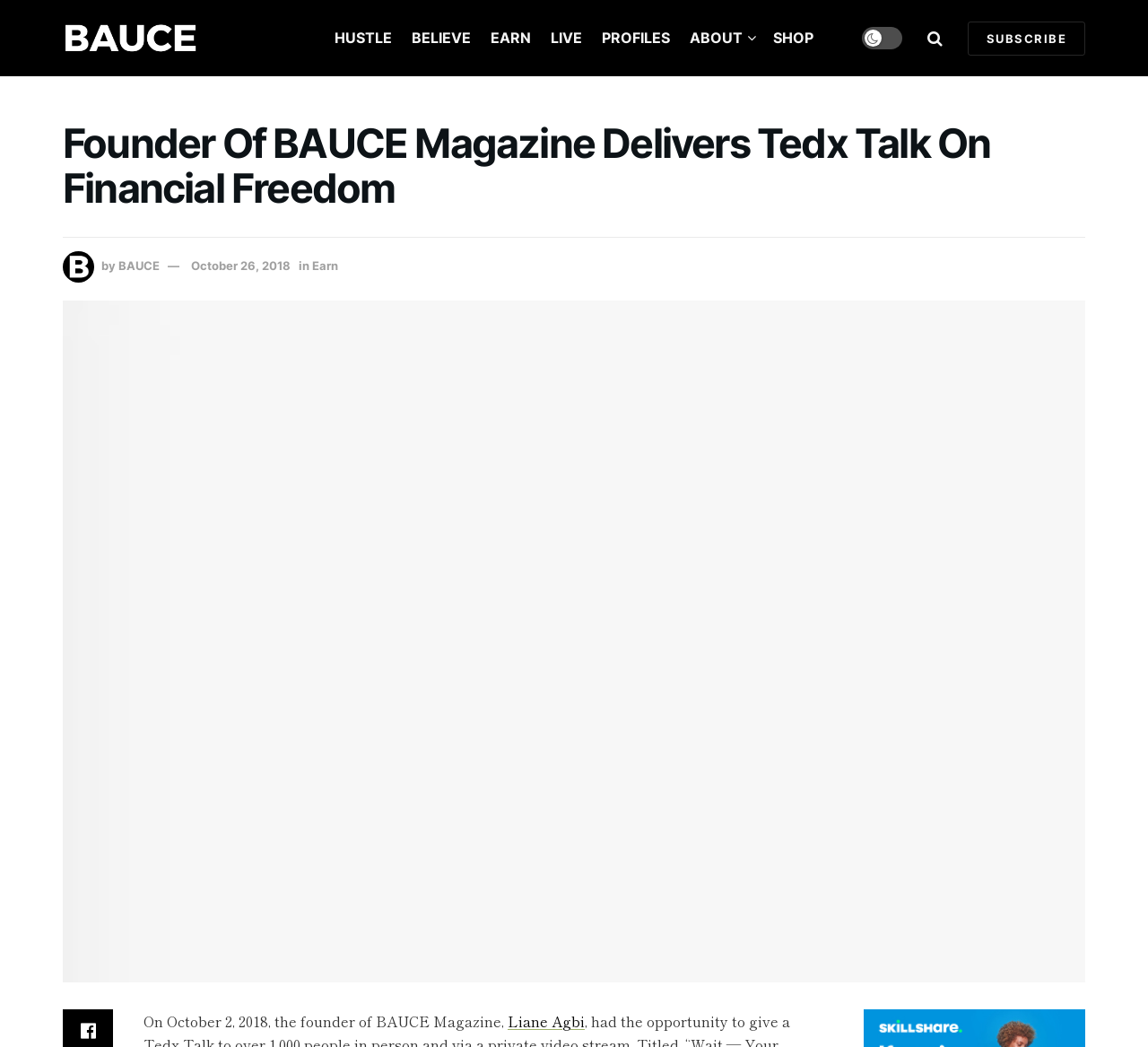Can you identify the bounding box coordinates of the clickable region needed to carry out this instruction: 'Click the link to view court orders'? The coordinates should be four float numbers within the range of 0 to 1, stated as [left, top, right, bottom].

None